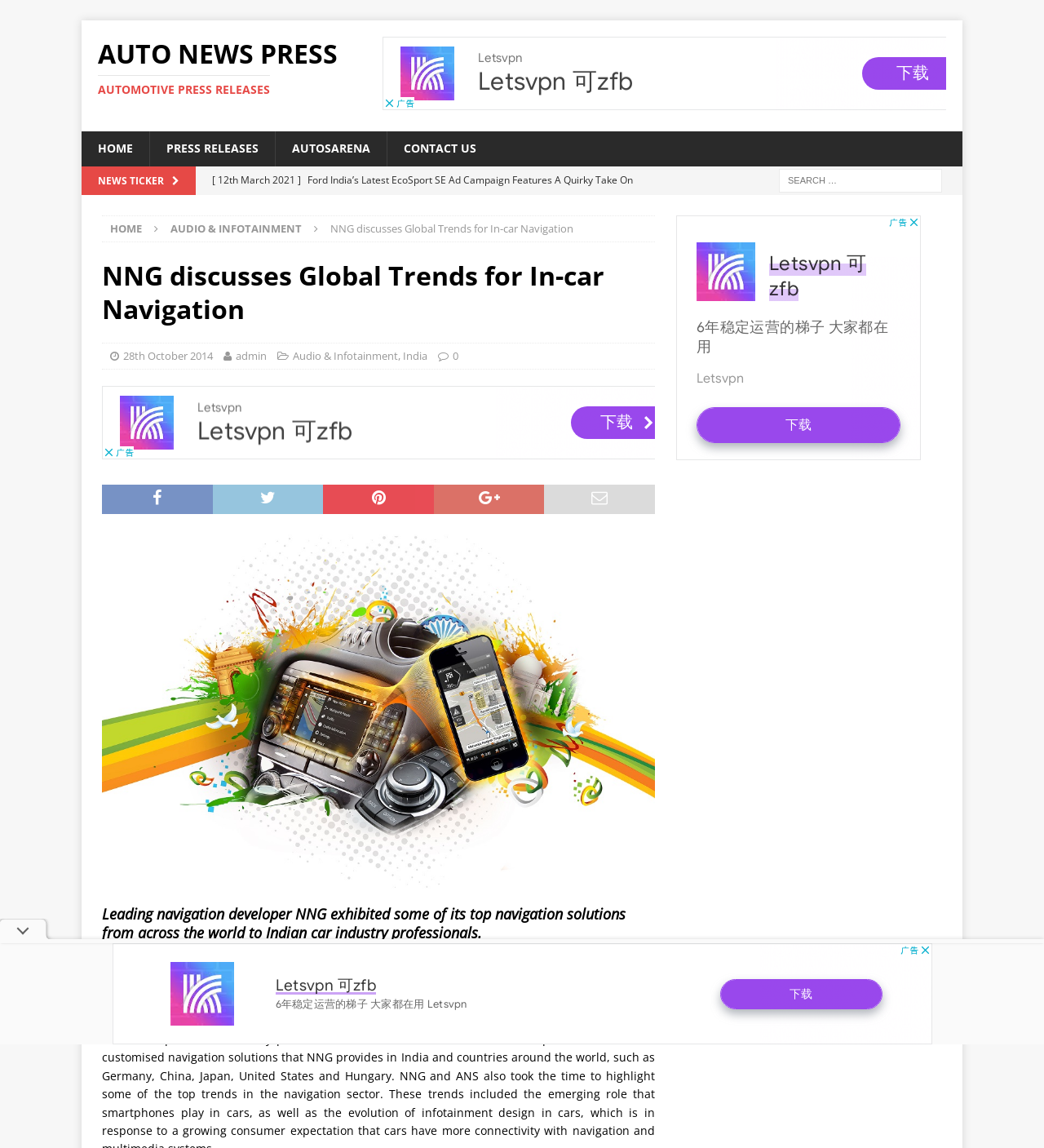Identify the bounding box coordinates of the clickable region necessary to fulfill the following instruction: "Click on the 'HOME' link". The bounding box coordinates should be four float numbers between 0 and 1, i.e., [left, top, right, bottom].

[0.078, 0.115, 0.143, 0.145]